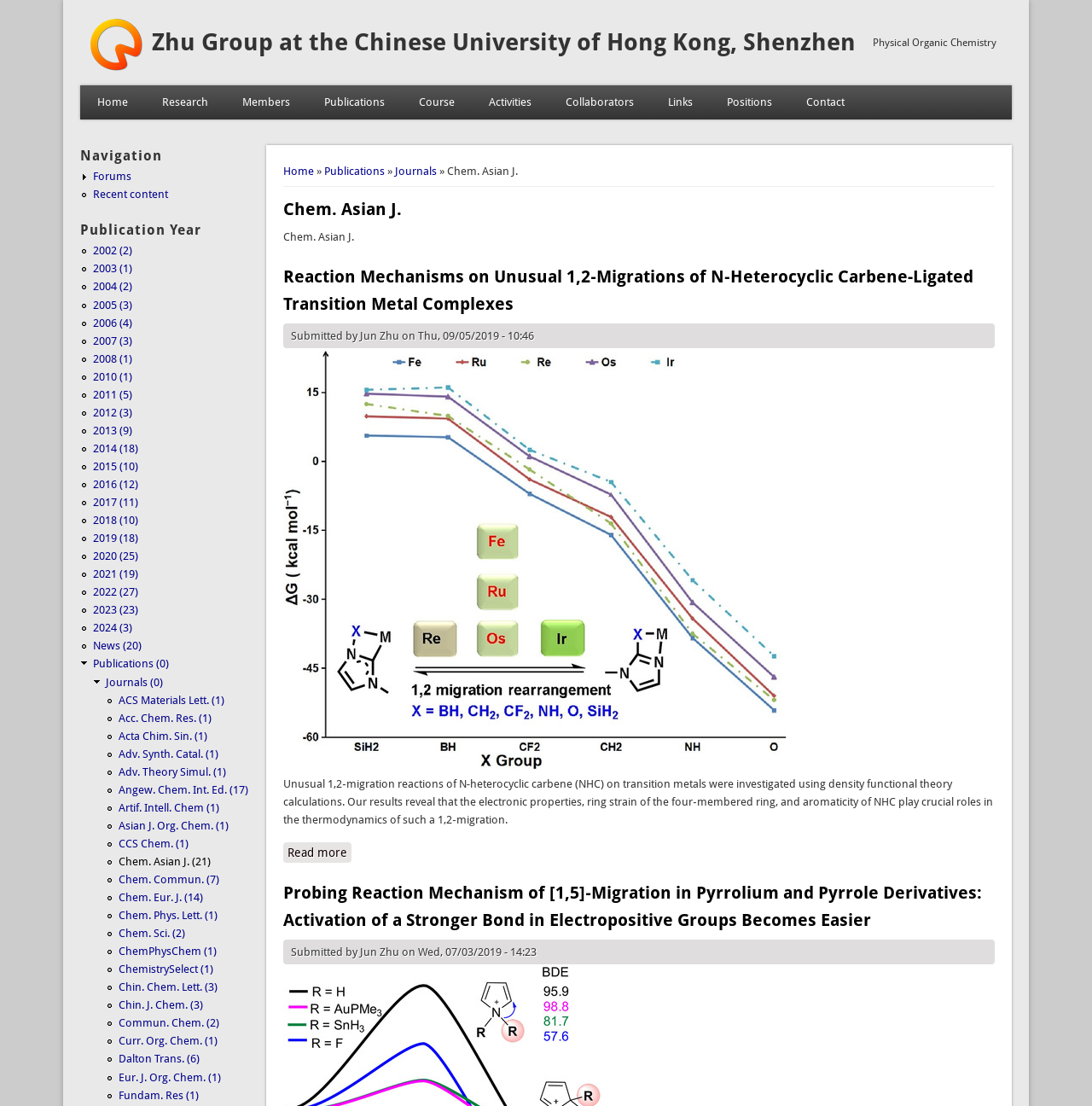Indicate the bounding box coordinates of the element that needs to be clicked to satisfy the following instruction: "Click on the 'Home' link". The coordinates should be four float numbers between 0 and 1, i.e., [left, top, right, bottom].

[0.073, 0.077, 0.133, 0.108]